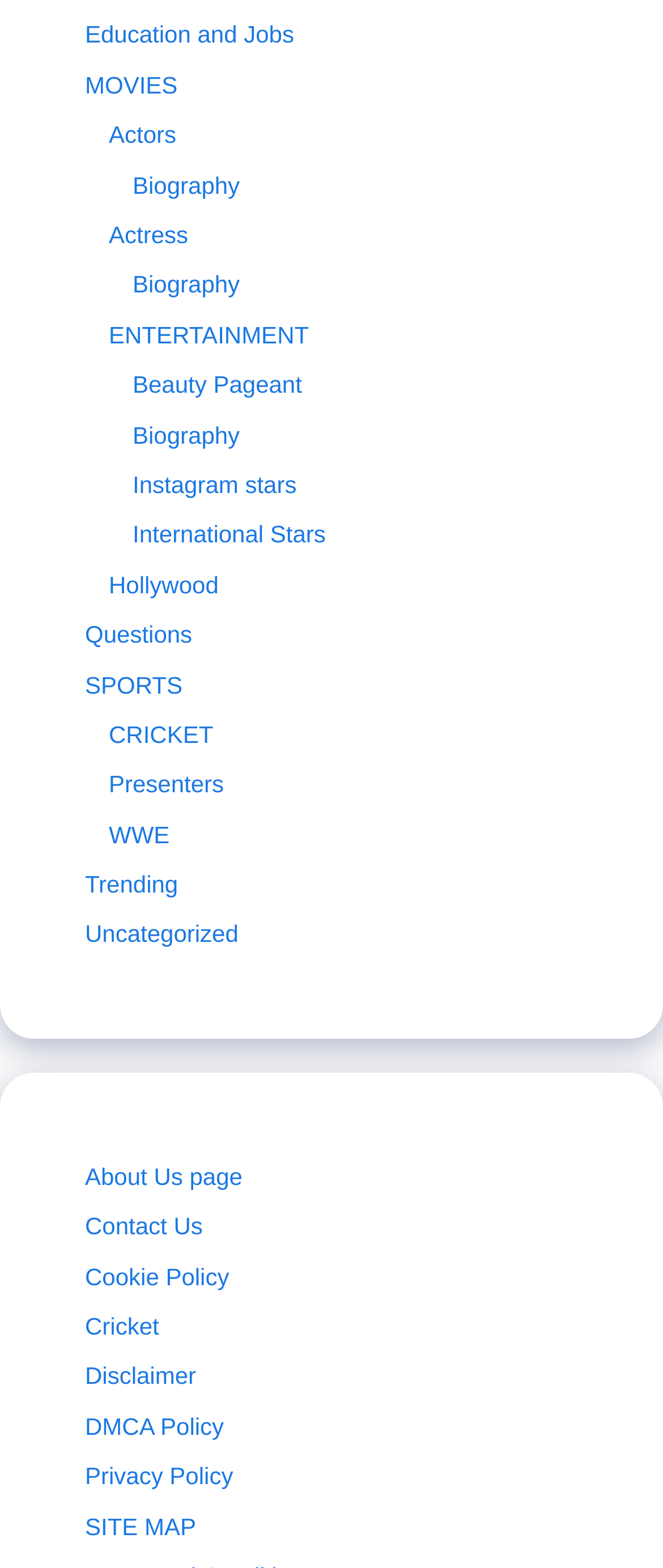Reply to the question with a single word or phrase:
How many categories are listed under Entertainment?

6